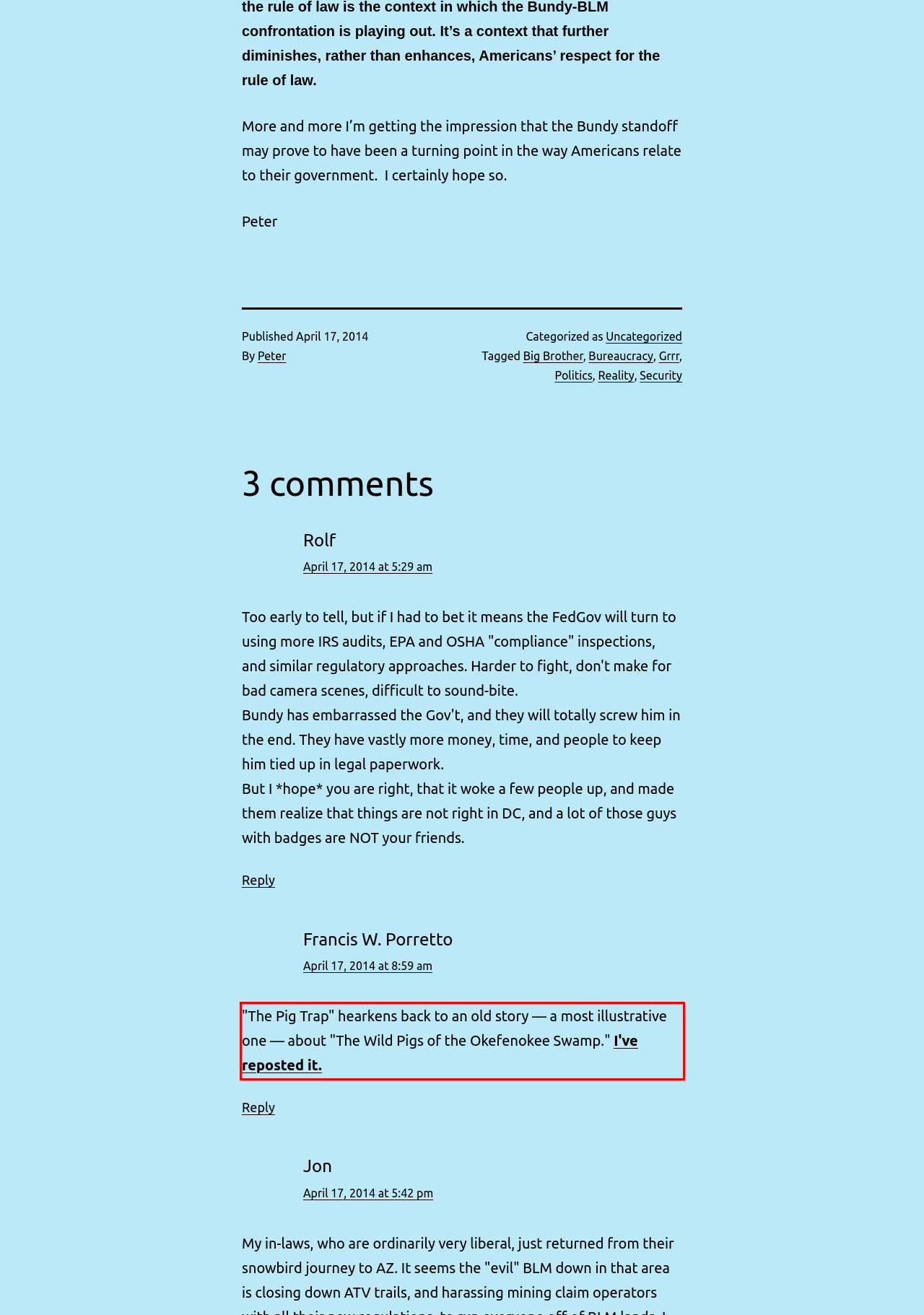View the screenshot of the webpage and identify the UI element surrounded by a red bounding box. Extract the text contained within this red bounding box.

"The Pig Trap" hearkens back to an old story — a most illustrative one — about "The Wild Pigs of the Okefenokee Swamp." I've reposted it.